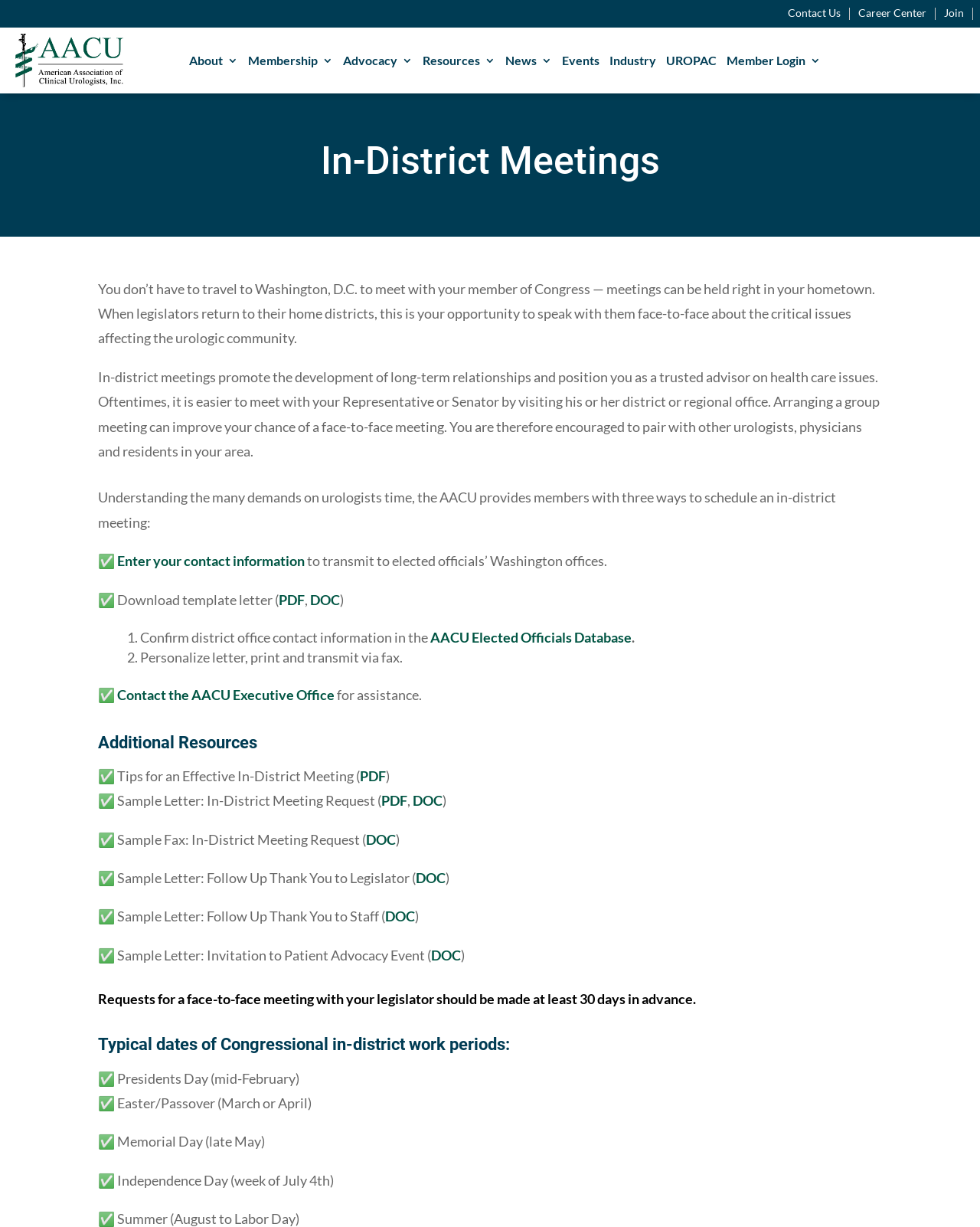What is the purpose of in-district meetings?
Based on the image content, provide your answer in one word or a short phrase.

Build relationships with legislators